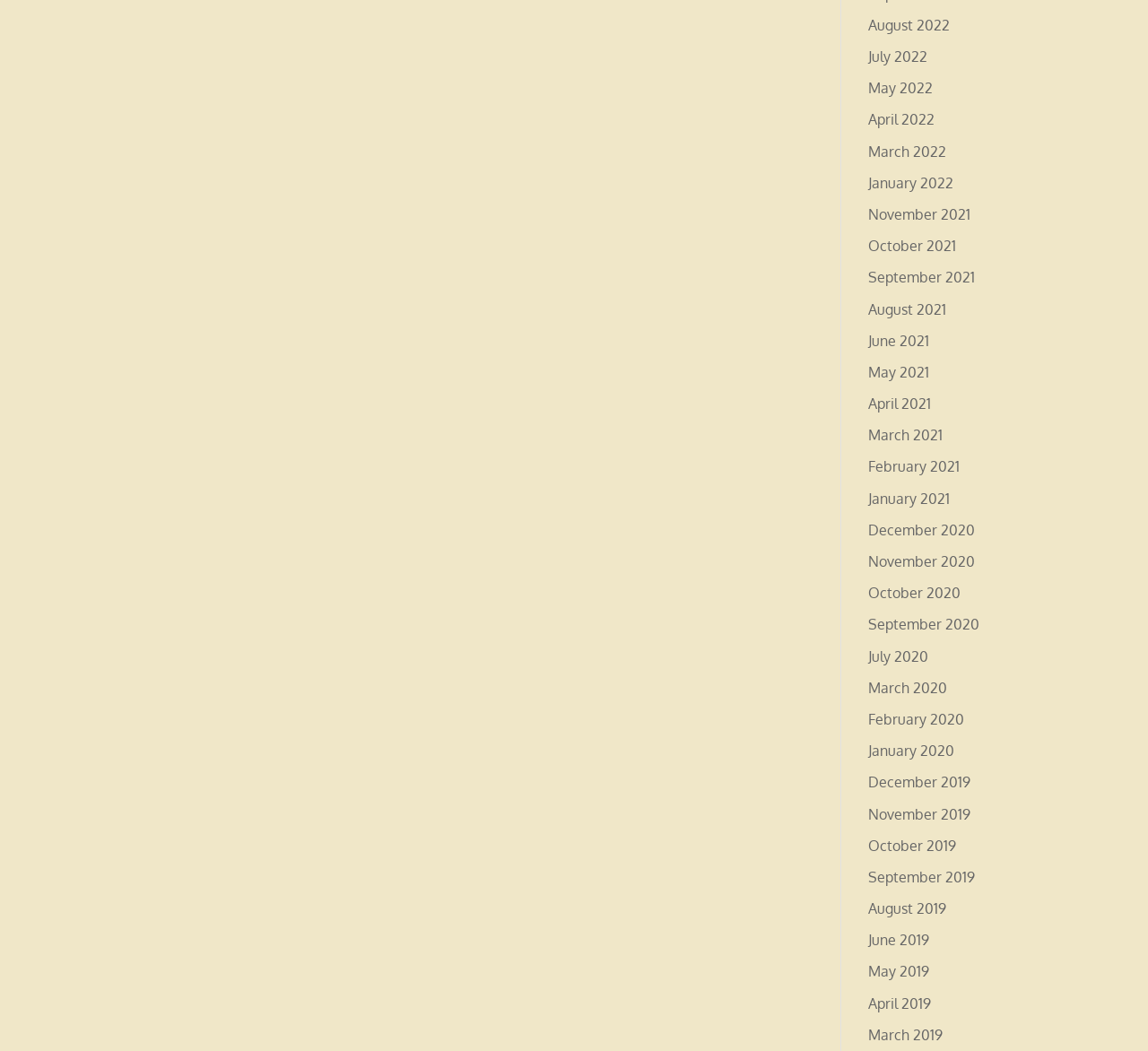What is the most recent month listed?
Please give a detailed and elaborate explanation in response to the question.

I looked at the list of links on the webpage and found that the most recent month listed is August 2022, which is at the top of the list.